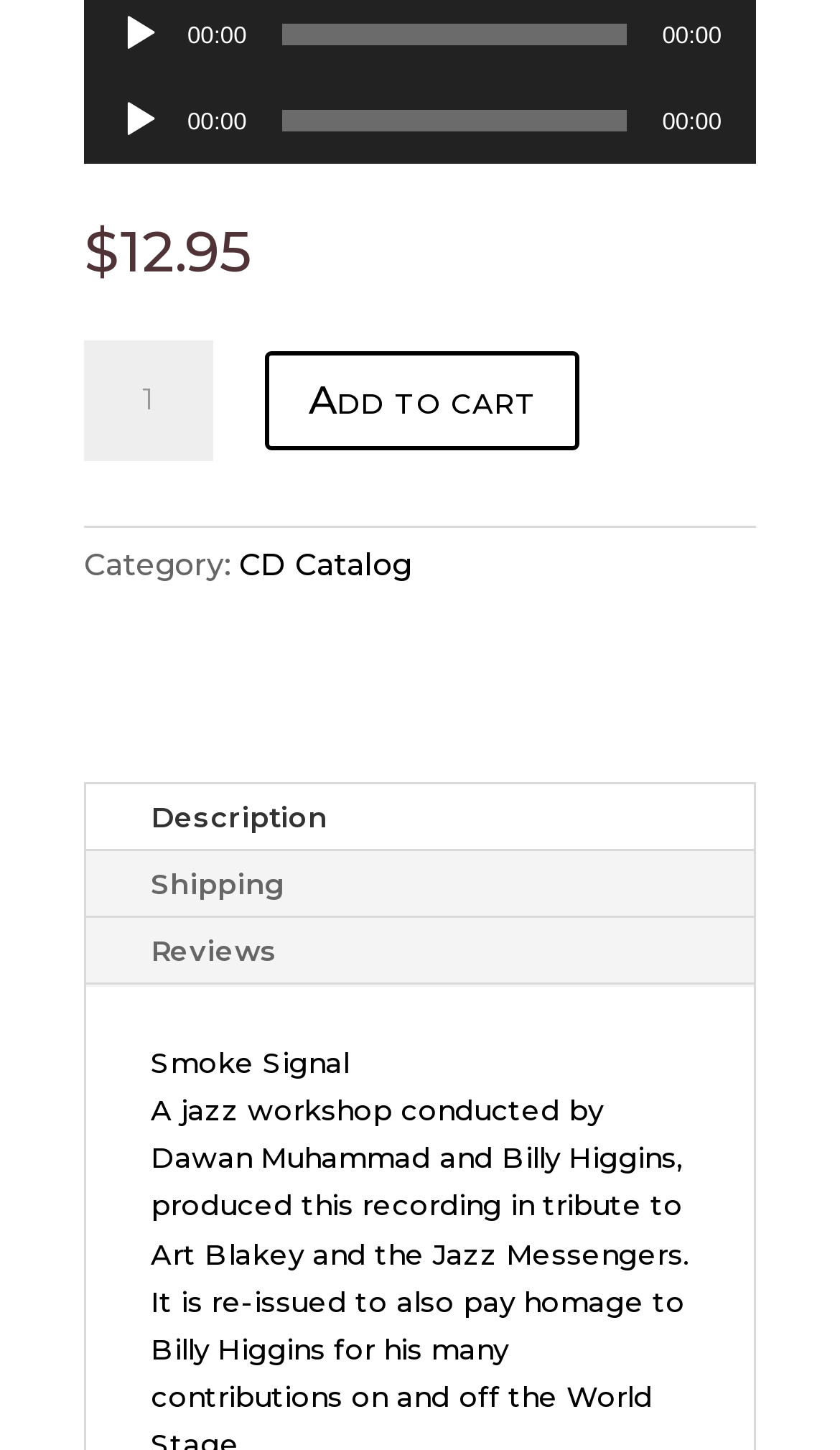Using the format (top-left x, top-left y, bottom-right x, bottom-right y), provide the bounding box coordinates for the described UI element. All values should be floating point numbers between 0 and 1: Add to cart

[0.316, 0.242, 0.69, 0.31]